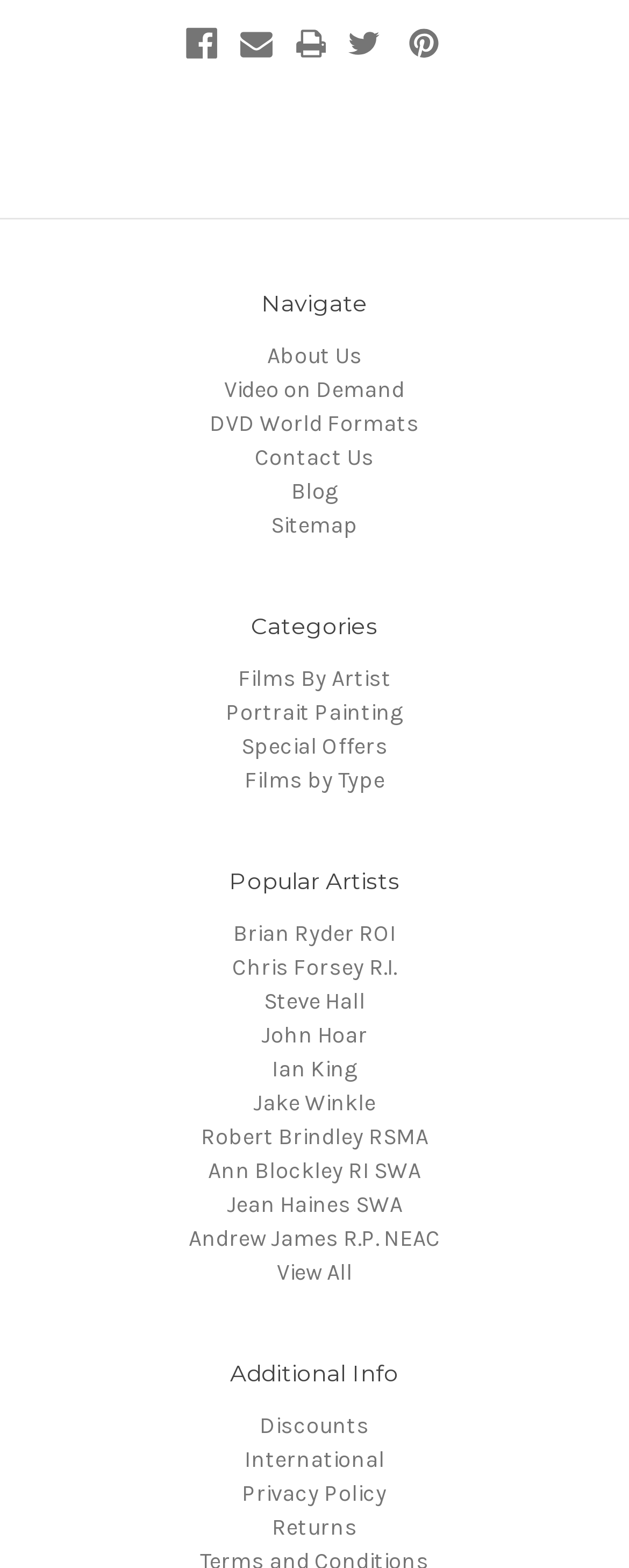Locate the bounding box coordinates of the clickable region to complete the following instruction: "Learn about Brian Ryder ROI."

[0.371, 0.586, 0.629, 0.604]